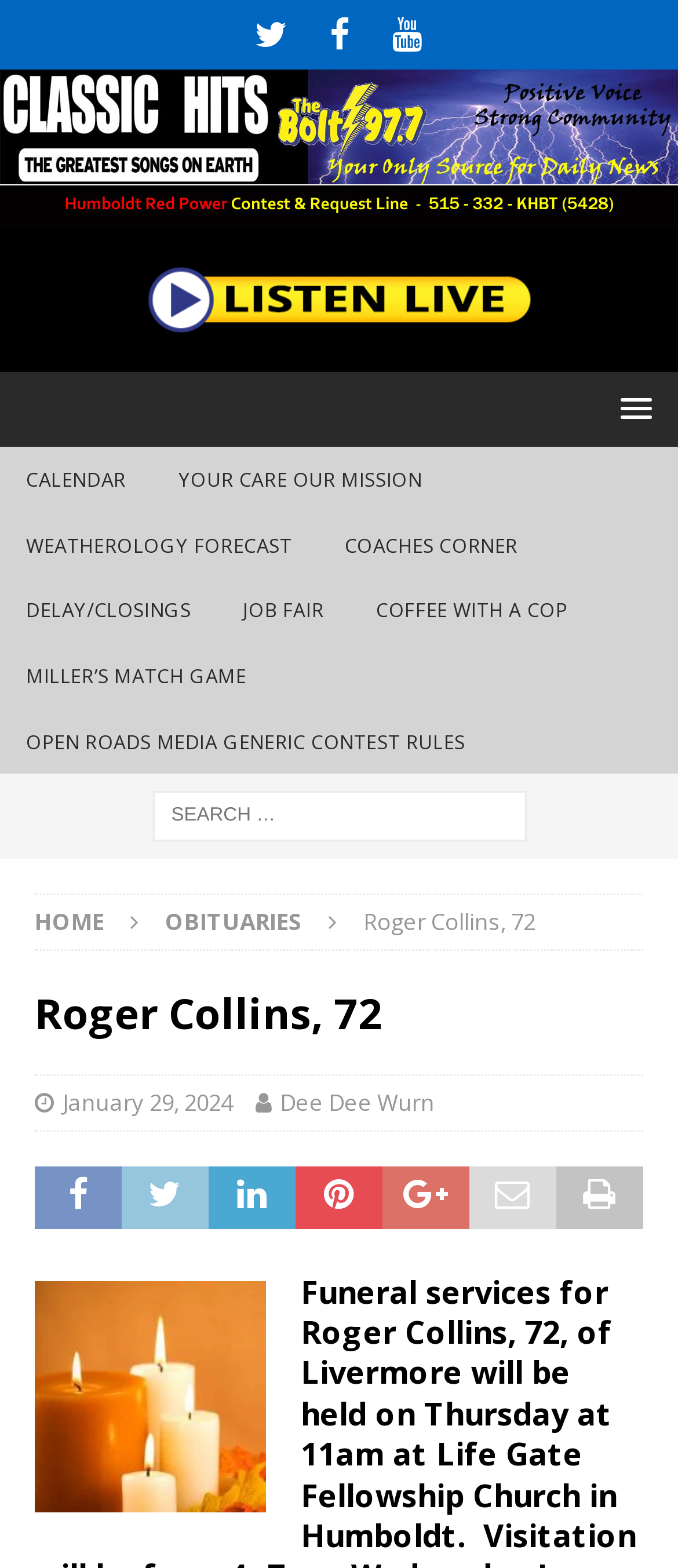Could you determine the bounding box coordinates of the clickable element to complete the instruction: "Go to the home page"? Provide the coordinates as four float numbers between 0 and 1, i.e., [left, top, right, bottom].

[0.051, 0.578, 0.154, 0.598]